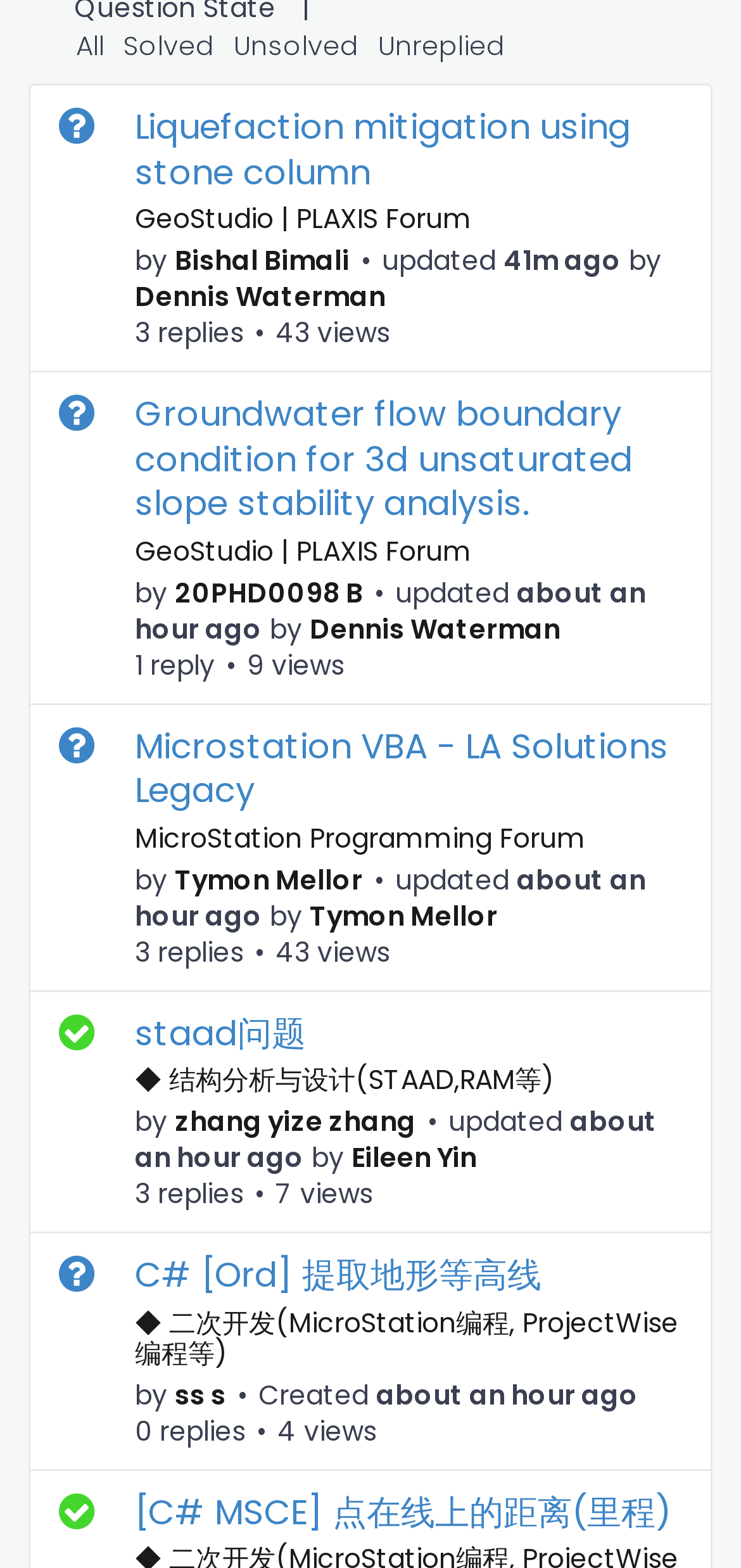Point out the bounding box coordinates of the section to click in order to follow this instruction: "Go to GeoStudio | PLAXIS Forum".

[0.182, 0.128, 0.636, 0.152]